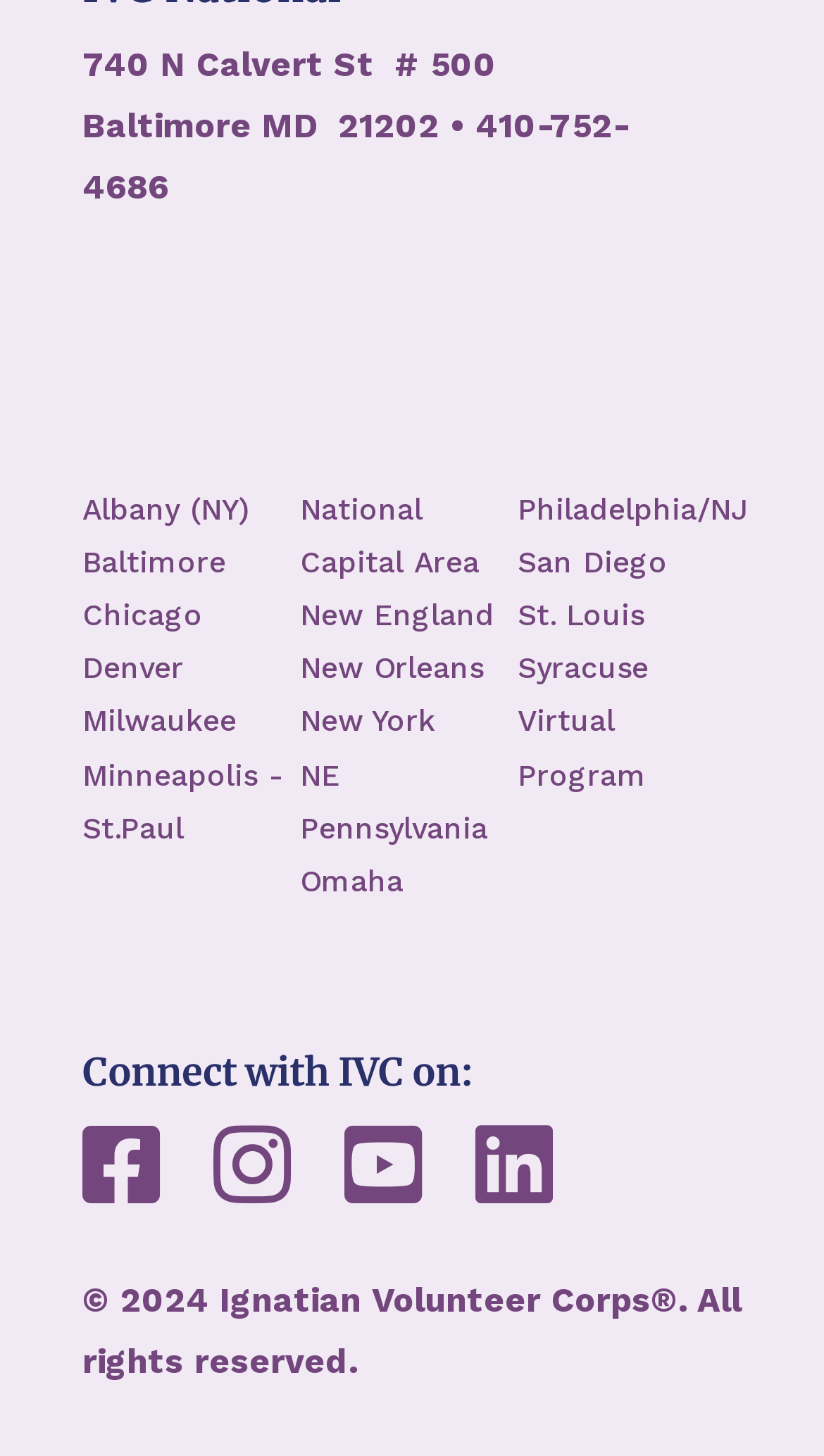Please determine the bounding box coordinates for the element that should be clicked to follow these instructions: "Contact Philadelphia/NJ office".

[0.628, 0.338, 0.907, 0.361]